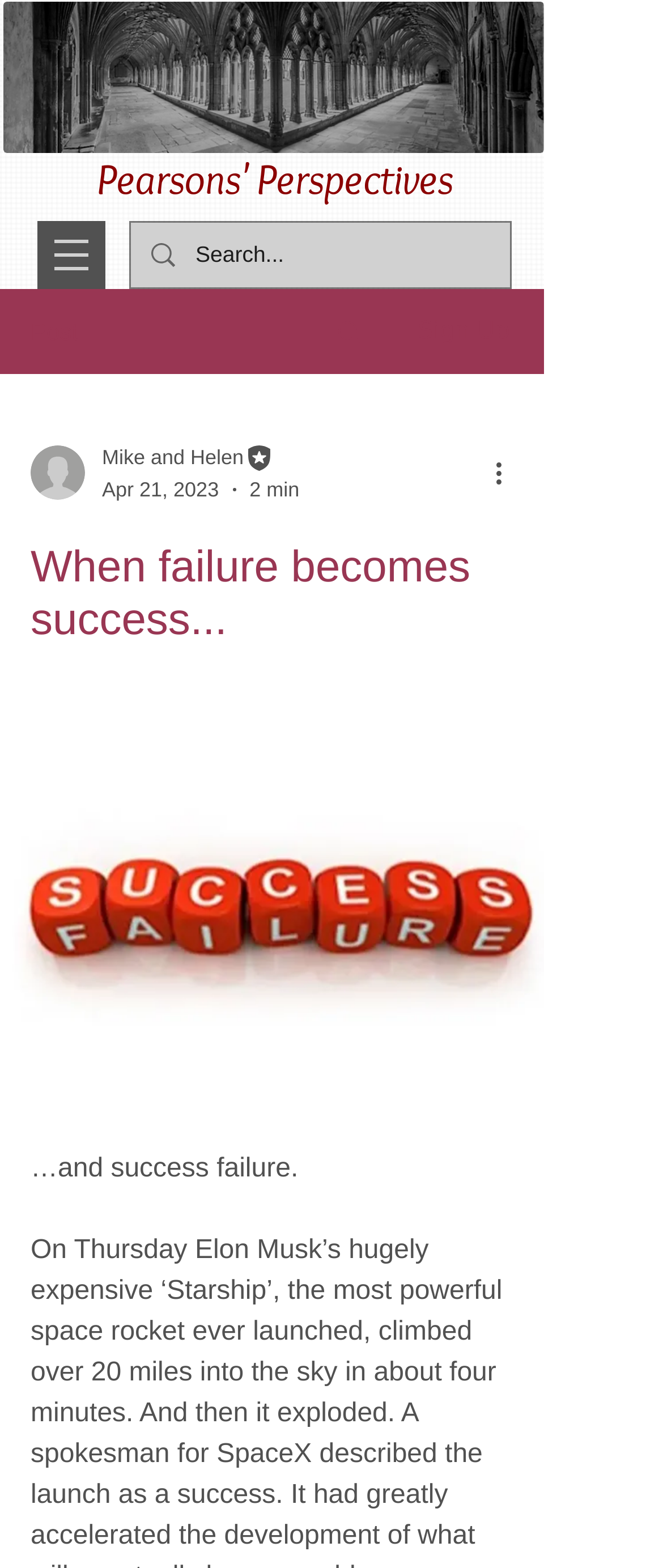What is the estimated reading time of the post?
Ensure your answer is thorough and detailed.

I found the estimated reading time of the post by looking at the section with the writer's picture, where it says '2 min' below the image.